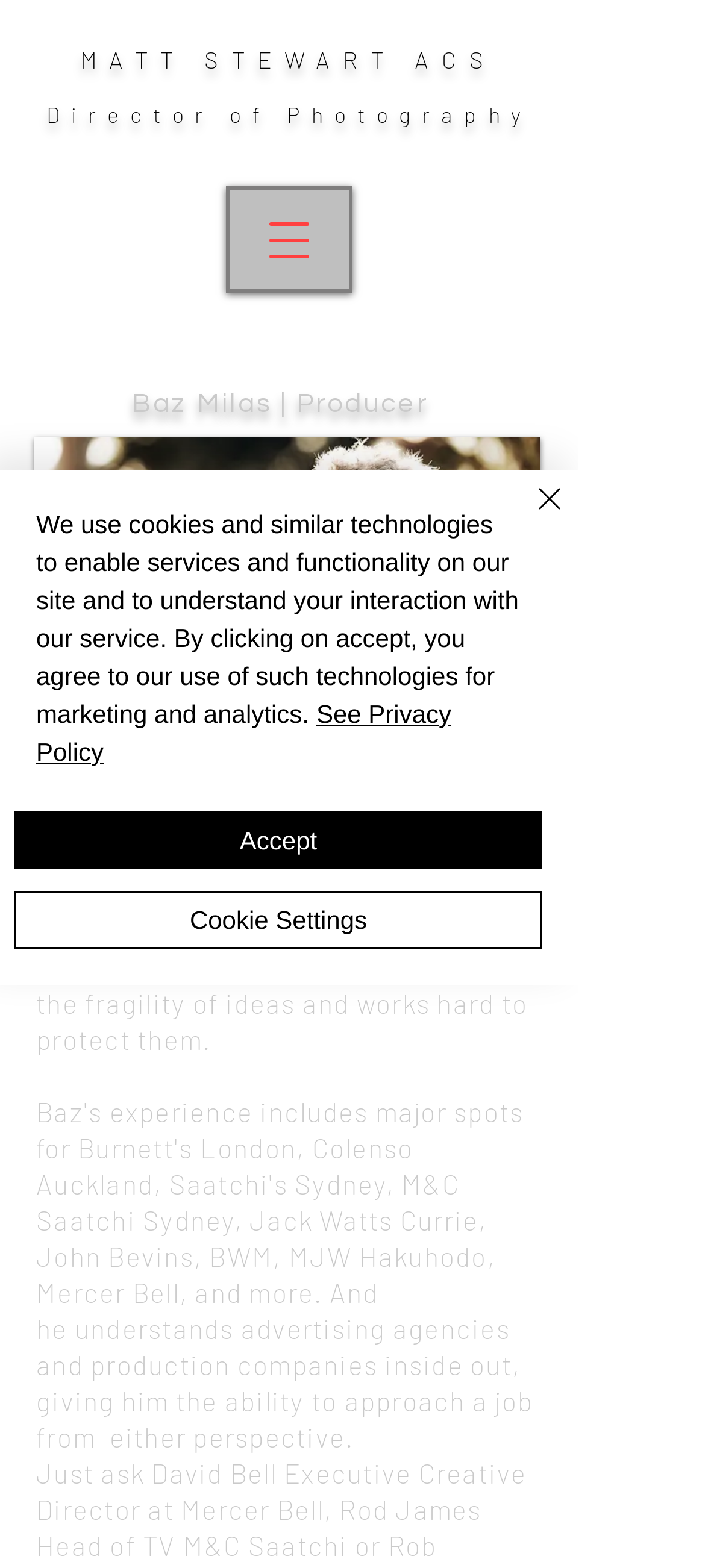What is Baz Milas' approach to producing?
Please provide a comprehensive answer based on the contents of the image.

According to the webpage, Baz Milas is softly spoken, fastidious, and respectful, always with an eye on the original intent of the creative team. He understands the fragility of ideas and works hard to protect them.